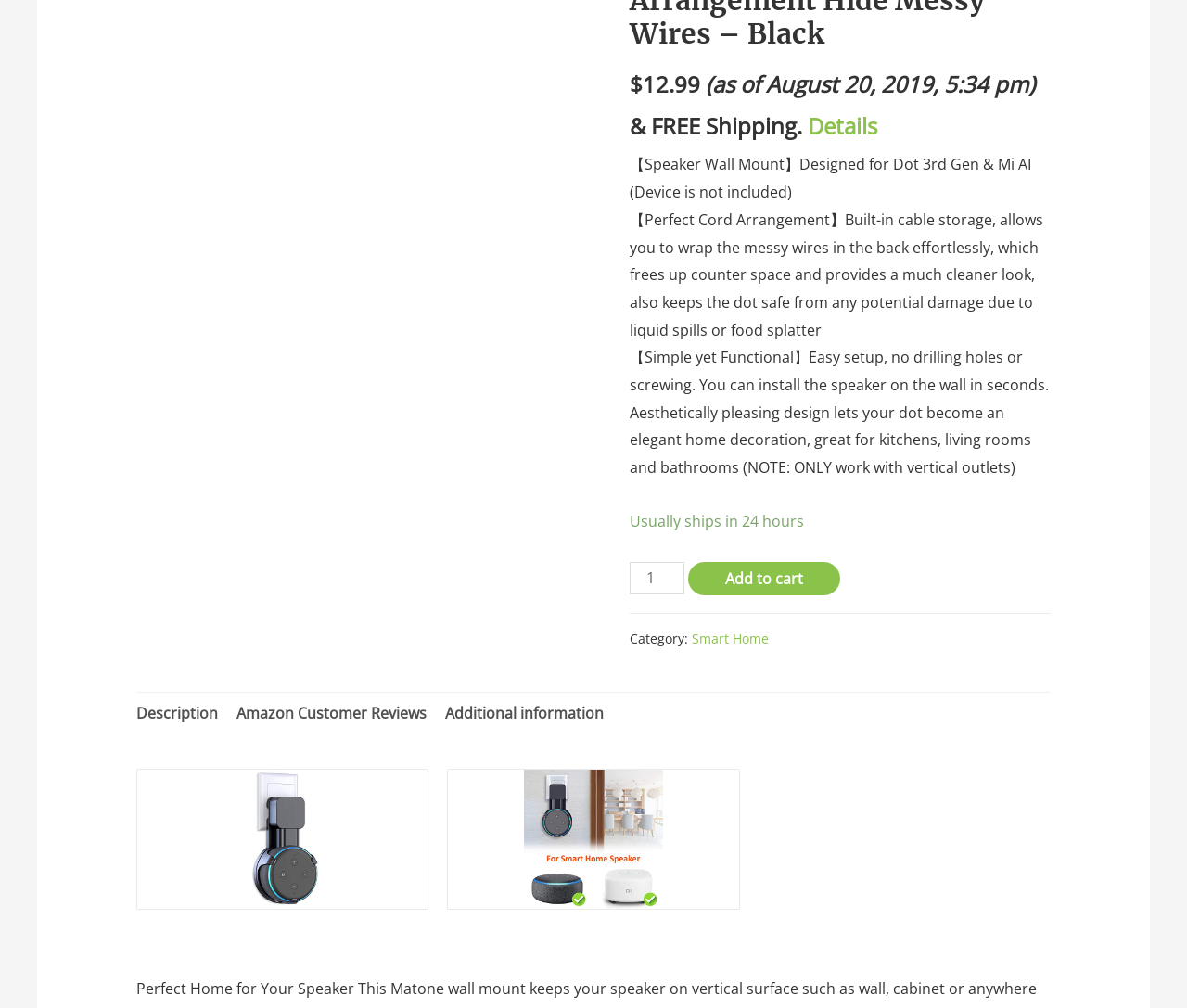For the element described, predict the bounding box coordinates as (top-left x, top-left y, bottom-right x, bottom-right y). All values should be between 0 and 1. Element description: Add to cart

[0.579, 0.557, 0.707, 0.59]